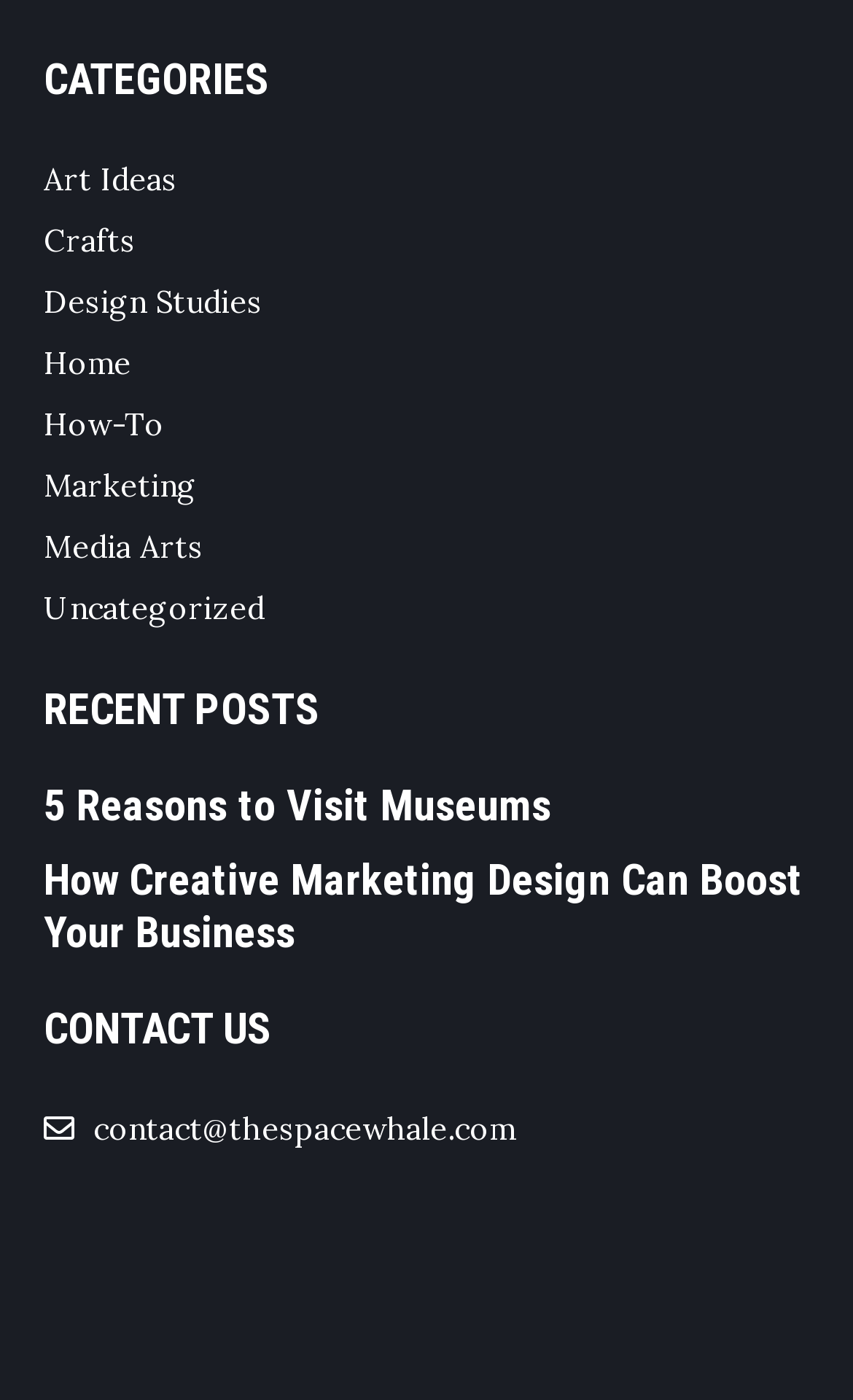Please identify the bounding box coordinates of the element that needs to be clicked to perform the following instruction: "Read the '5 Reasons to Visit Museums' article".

[0.051, 0.556, 0.646, 0.593]